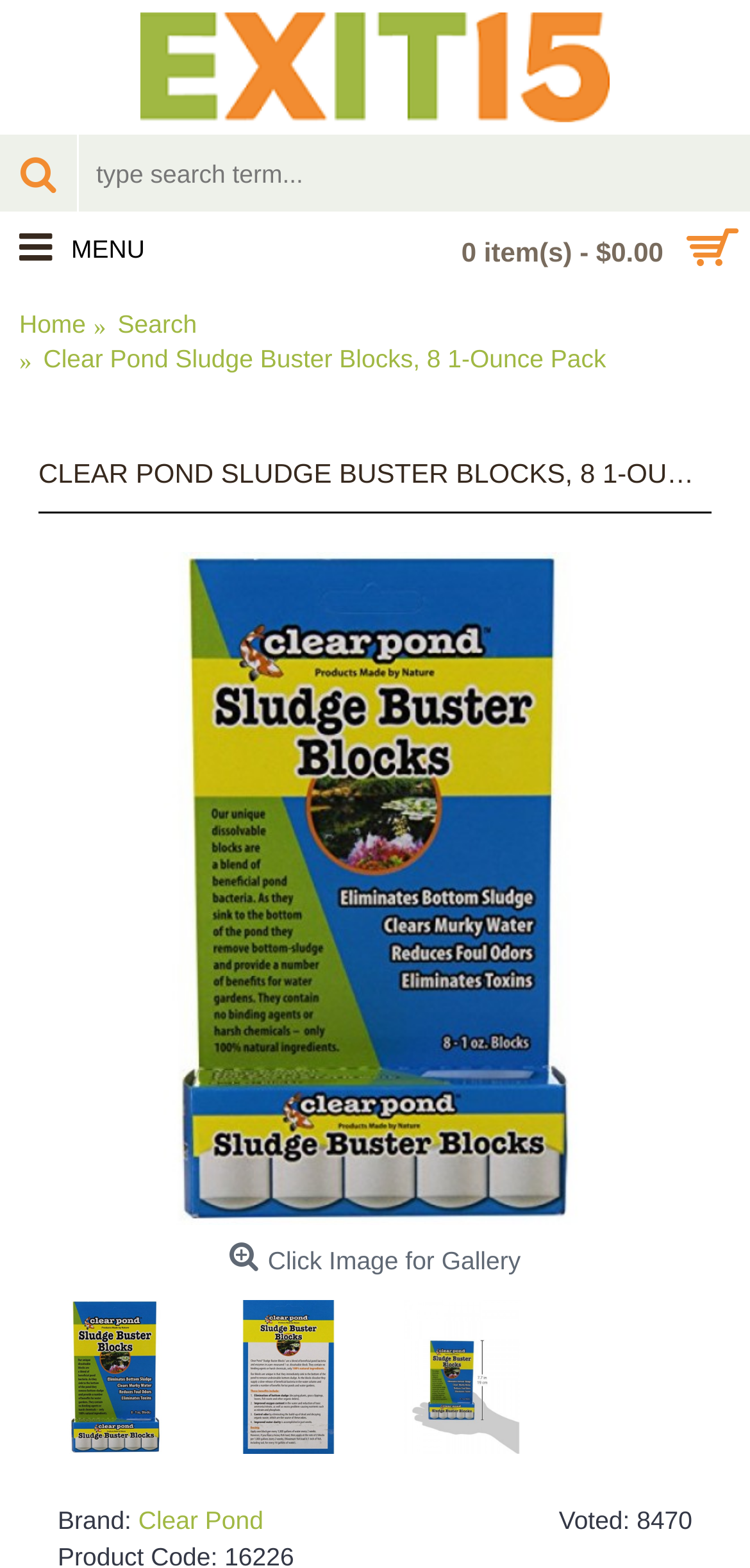Using the description: "name="search" placeholder="type search term..."", determine the UI element's bounding box coordinates. Ensure the coordinates are in the format of four float numbers between 0 and 1, i.e., [left, top, right, bottom].

[0.0, 0.086, 1.0, 0.135]